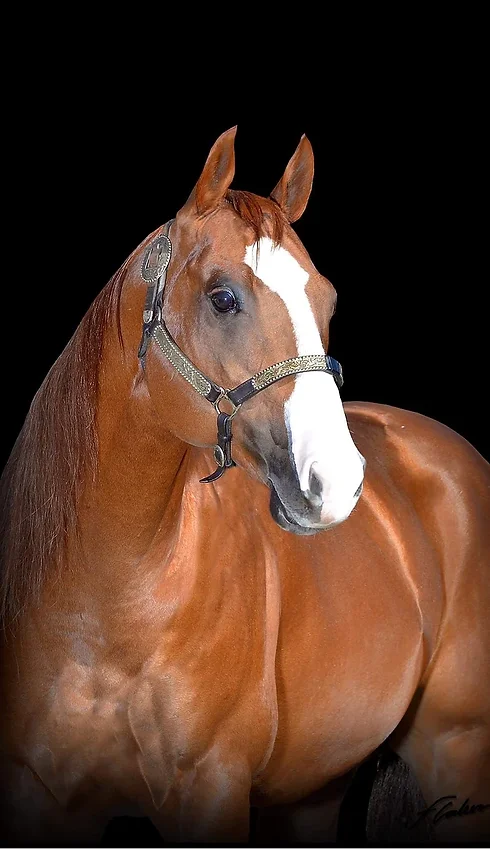Provide a one-word or one-phrase answer to the question:
What is the name of Sheik's sire?

Victory Fly